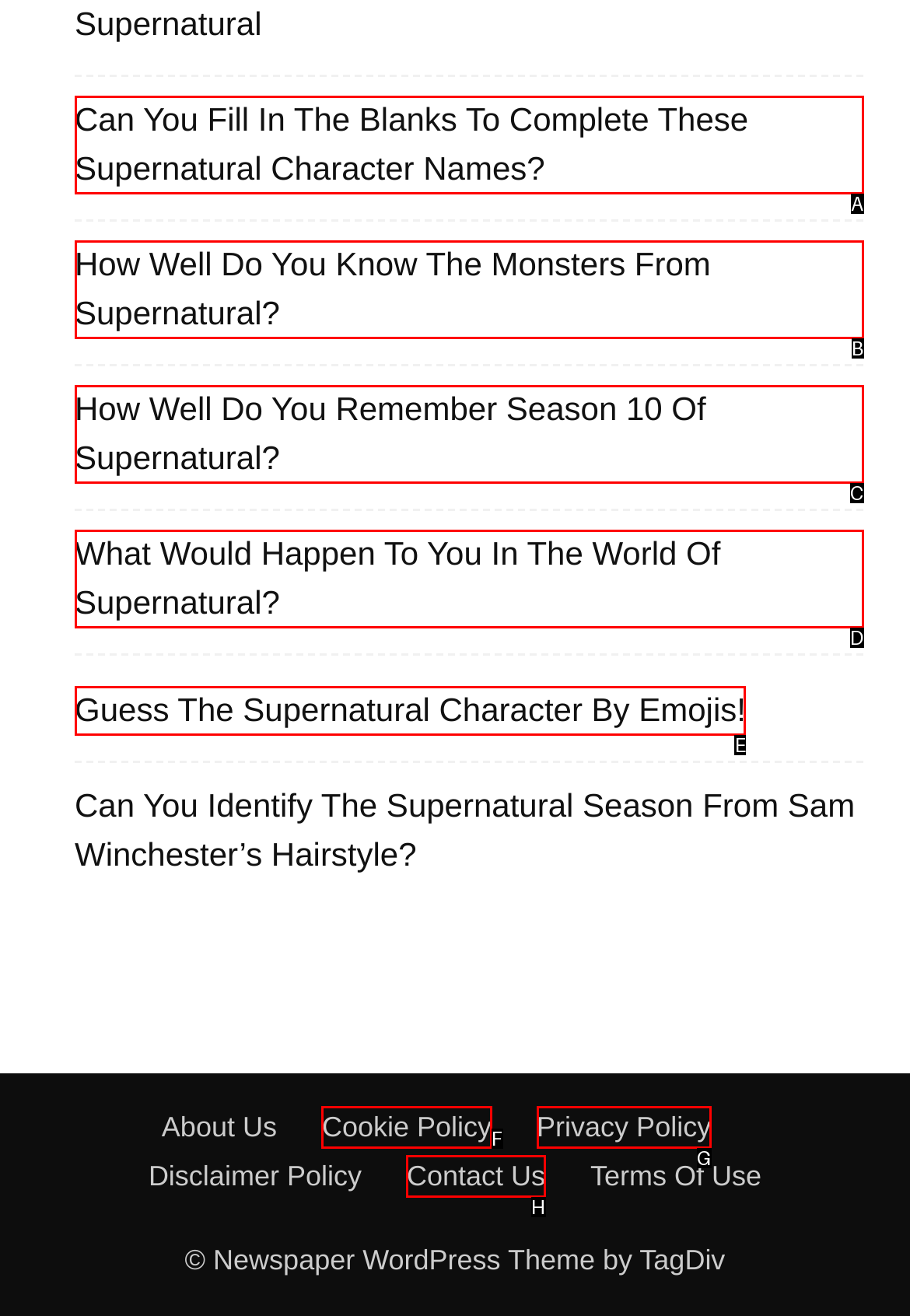Find the option that matches this description: Contact Us
Provide the corresponding letter directly.

H